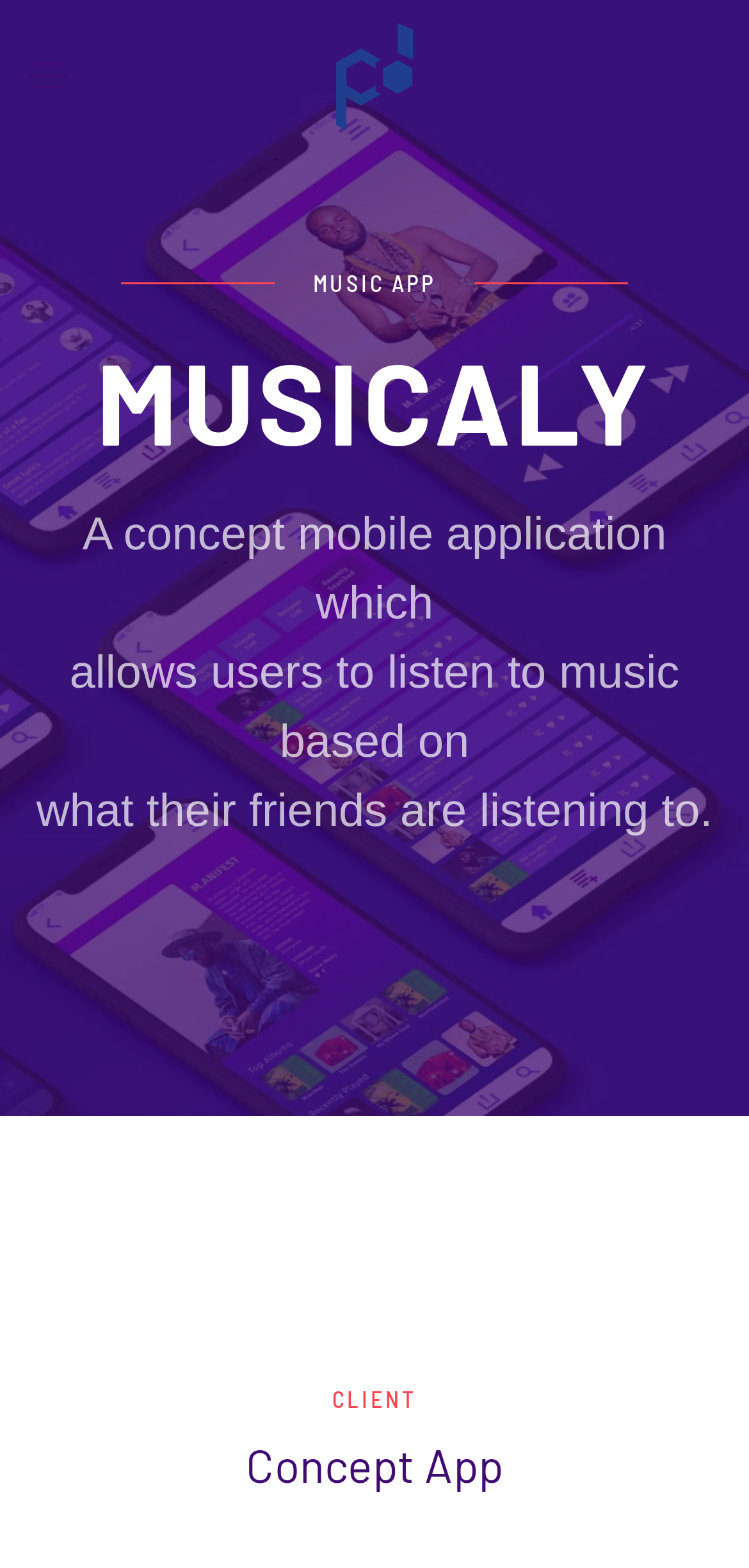Locate the bounding box coordinates of the UI element described by: "aria-label="Back to home"". The bounding box coordinates should consist of four float numbers between 0 and 1, i.e., [left, top, right, bottom].

[0.449, 0.0, 0.551, 0.098]